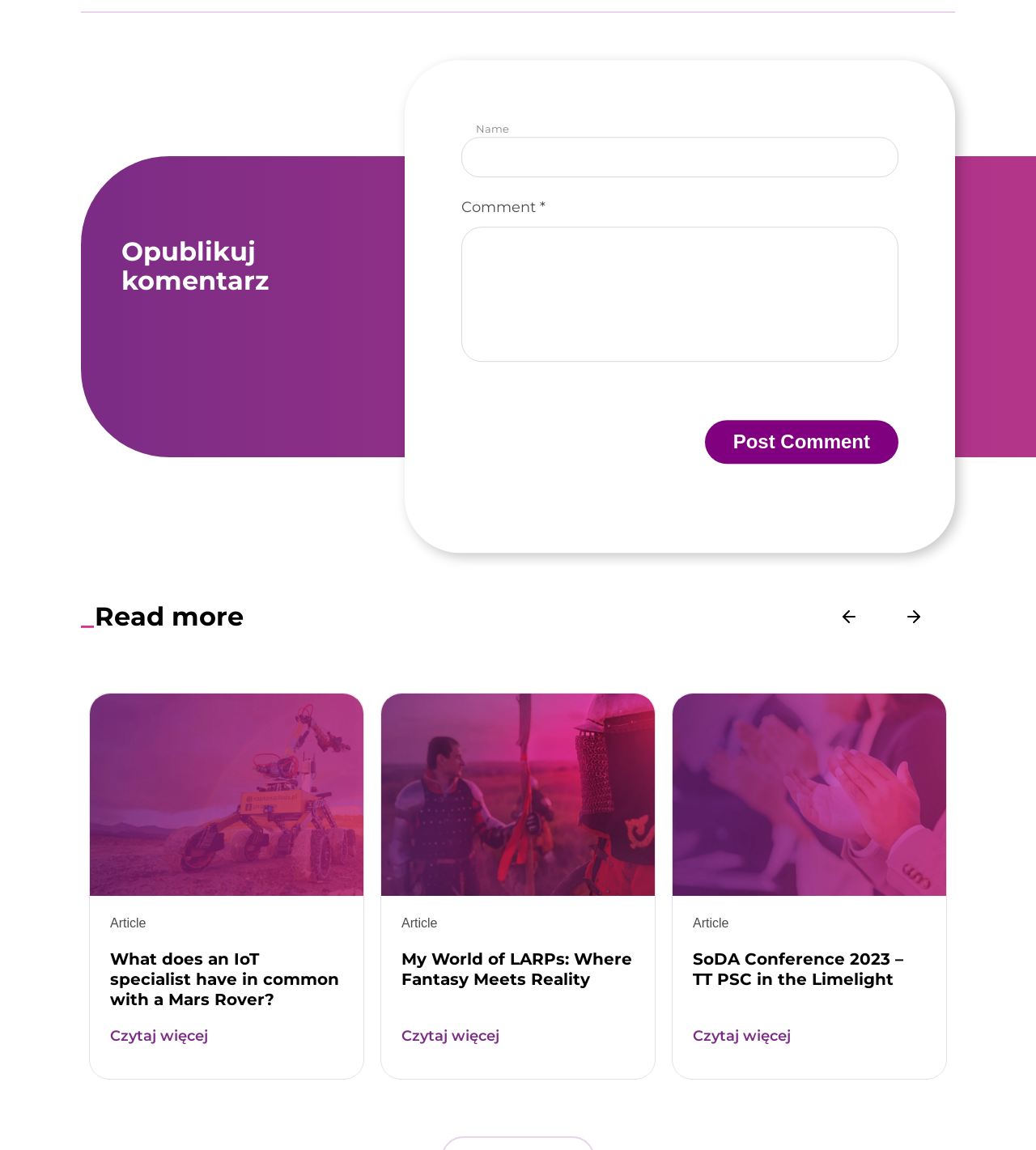How many articles are listed on this webpage?
Refer to the image and provide a one-word or short phrase answer.

3